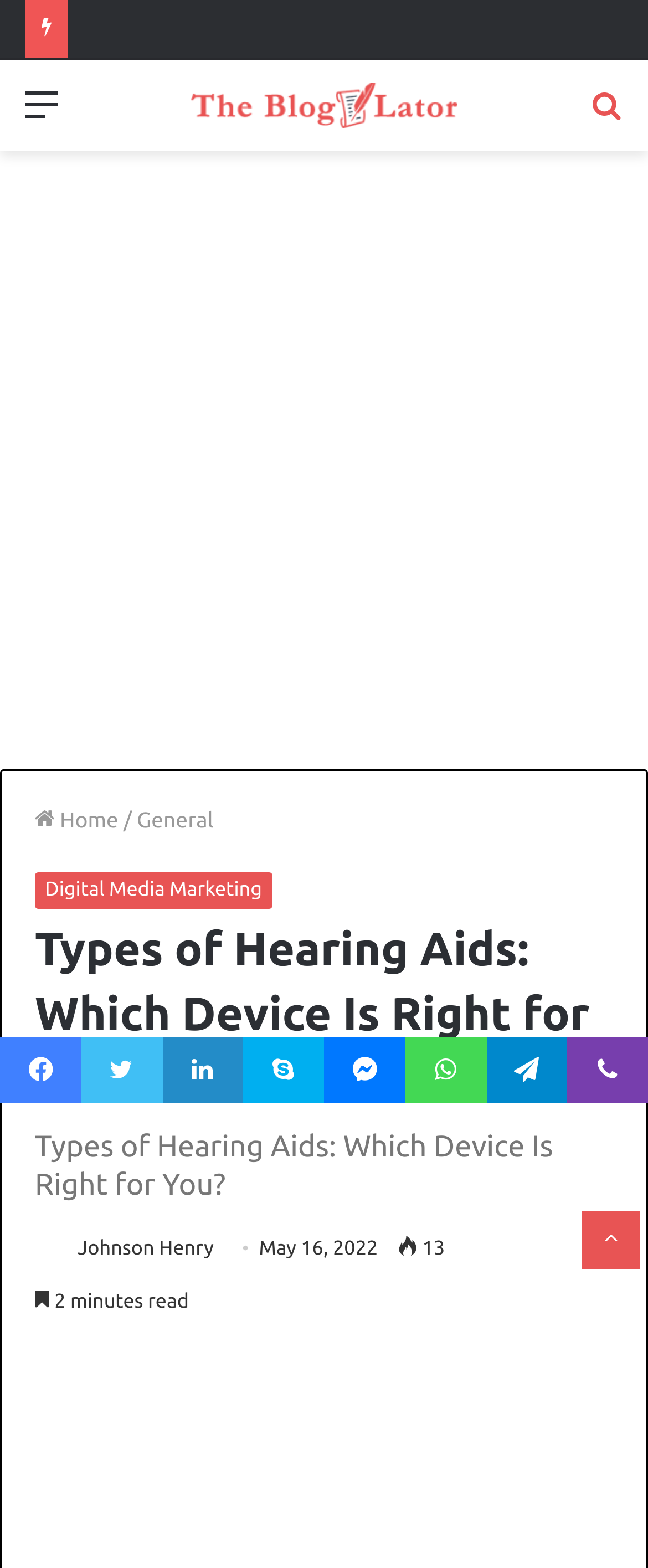Identify the headline of the webpage and generate its text content.

Types of Hearing Aids: Which Device Is Right for You?